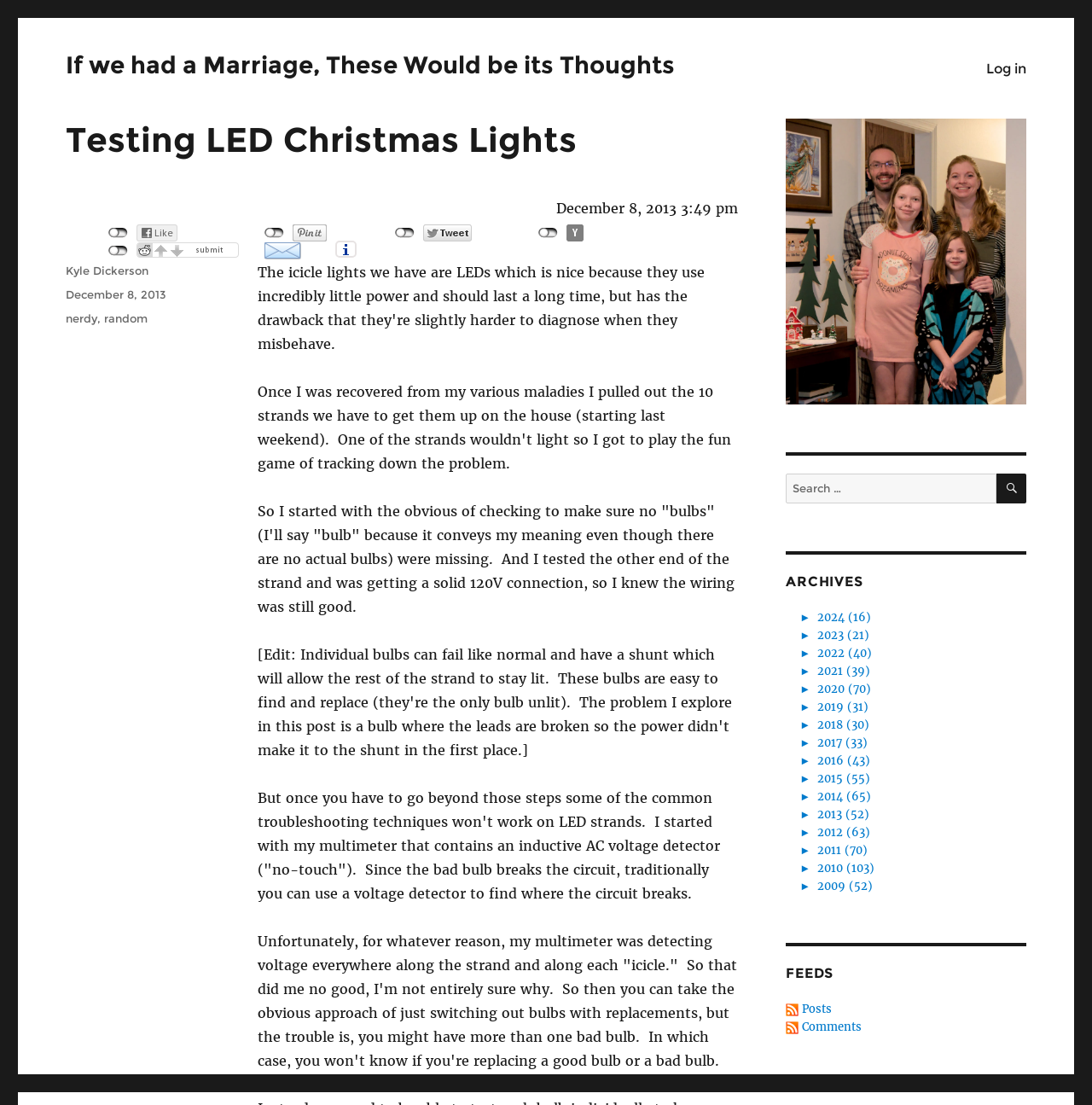What is the date of the post?
Refer to the image and provide a detailed answer to the question.

The date of the post can be found in the footer section of the webpage, where it says 'Posted on' followed by a link to 'December 8, 2013'.